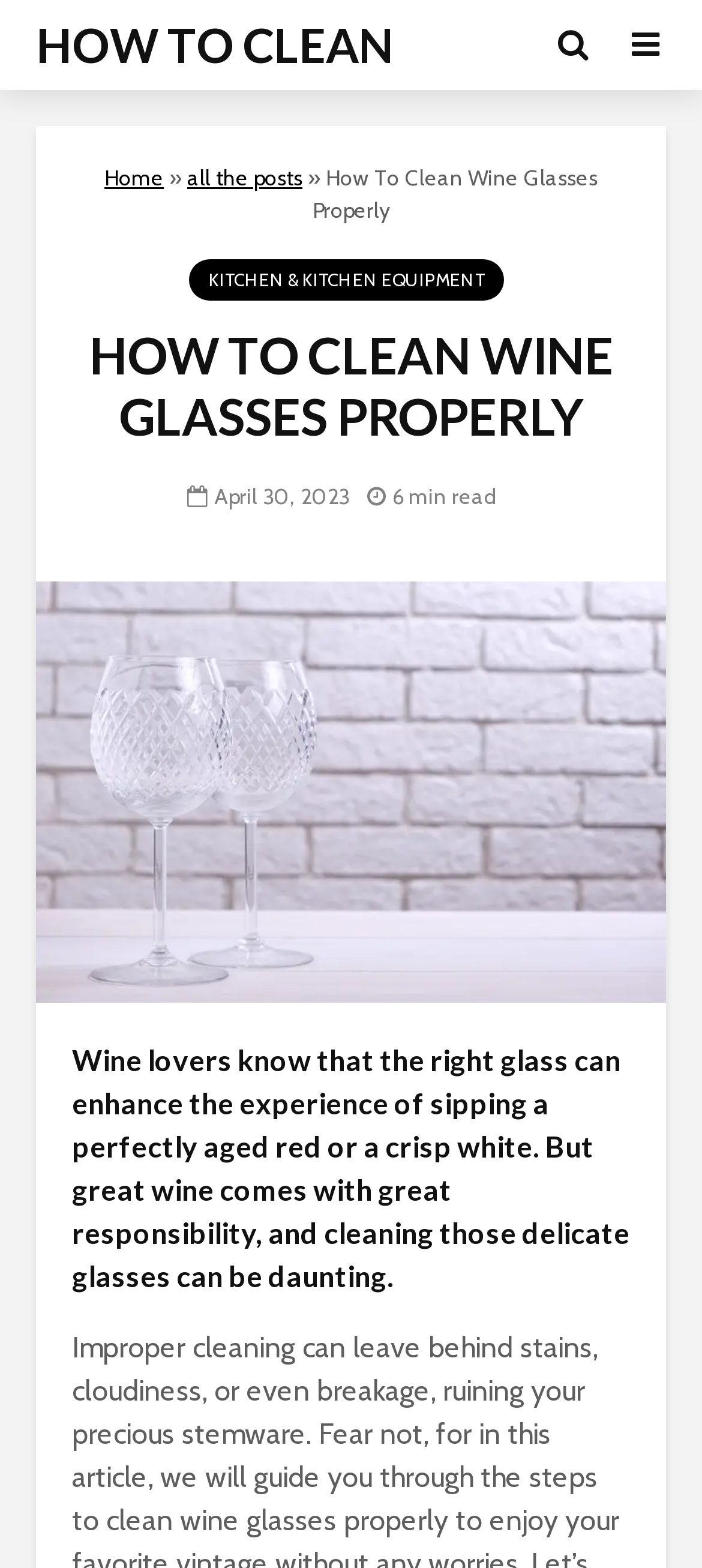What is the headline of the webpage?

HOW TO CLEAN WINE GLASSES PROPERLY